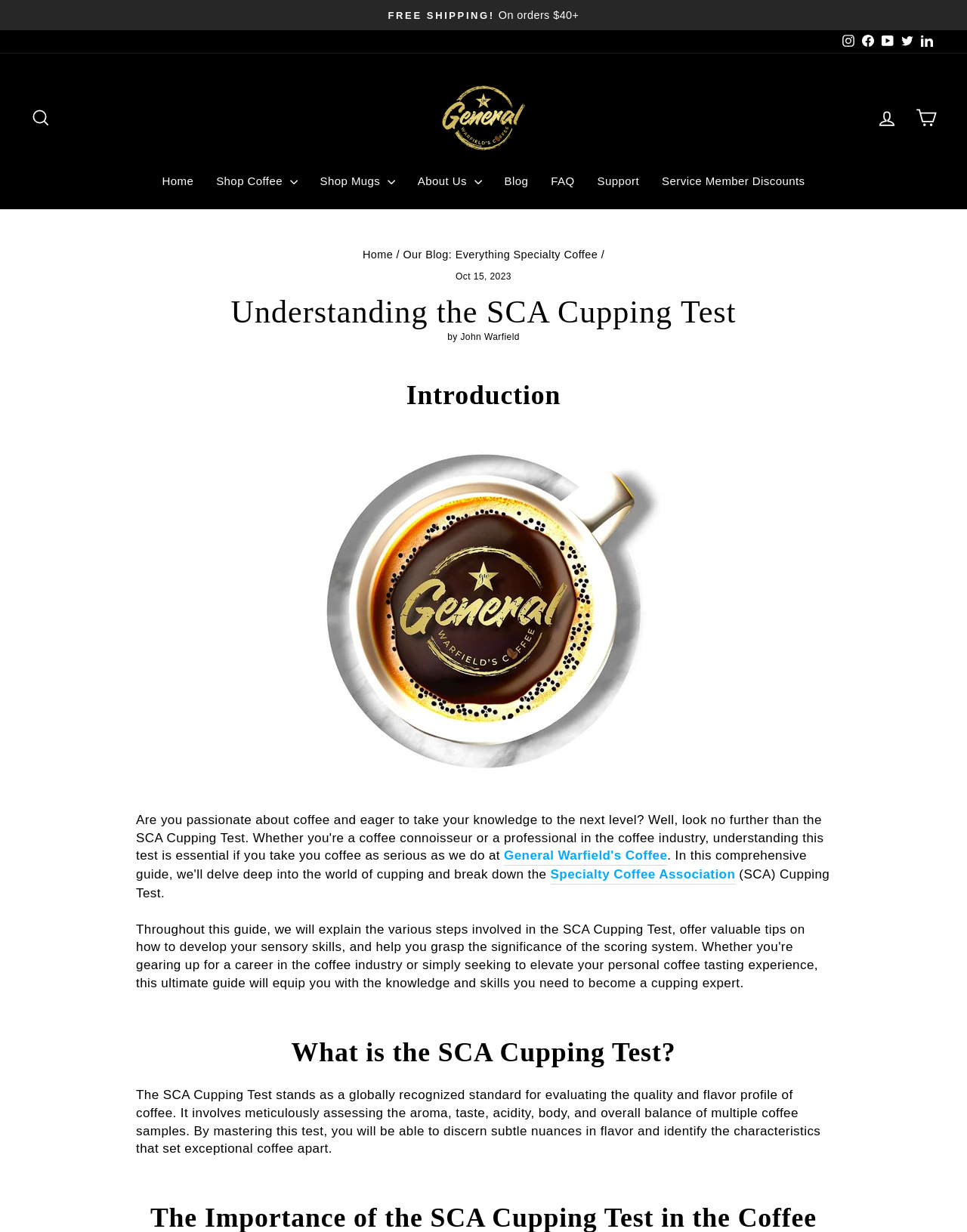Describe in detail what you see on the webpage.

The webpage is about understanding the SCA Cupping Test, a globally recognized standard for evaluating the quality and flavor profile of coffee. At the top of the page, there is a loading image and a pause slideshow button. Below that, there is a promotion for free shipping on orders over $40. On the top right, there are social media links to Instagram, Facebook, YouTube, Twitter, and LinkedIn.

The main navigation menu is located below the social media links, with options to search, log in, and view the cart. The menu also includes links to the home page, shop coffee, shop mugs, about us, blog, FAQ, support, and service member discounts.

Below the navigation menu, there is a breadcrumb navigation section that shows the current page's location within the website's hierarchy. The main content area is divided into sections, starting with a header that displays the title "Understanding the SCA Cupping Test" and the date "Oct 15, 2023". 

The first section is an introduction, followed by an image of a coffee cup filled with specialty coffee. There are links to General Warfield's Coffee and the Specialty Coffee Association. The next section explains what the SCA Cupping Test is, describing it as a globally recognized standard for evaluating the quality and flavor profile of coffee. The test involves assessing the aroma, taste, acidity, body, and overall balance of multiple coffee samples.